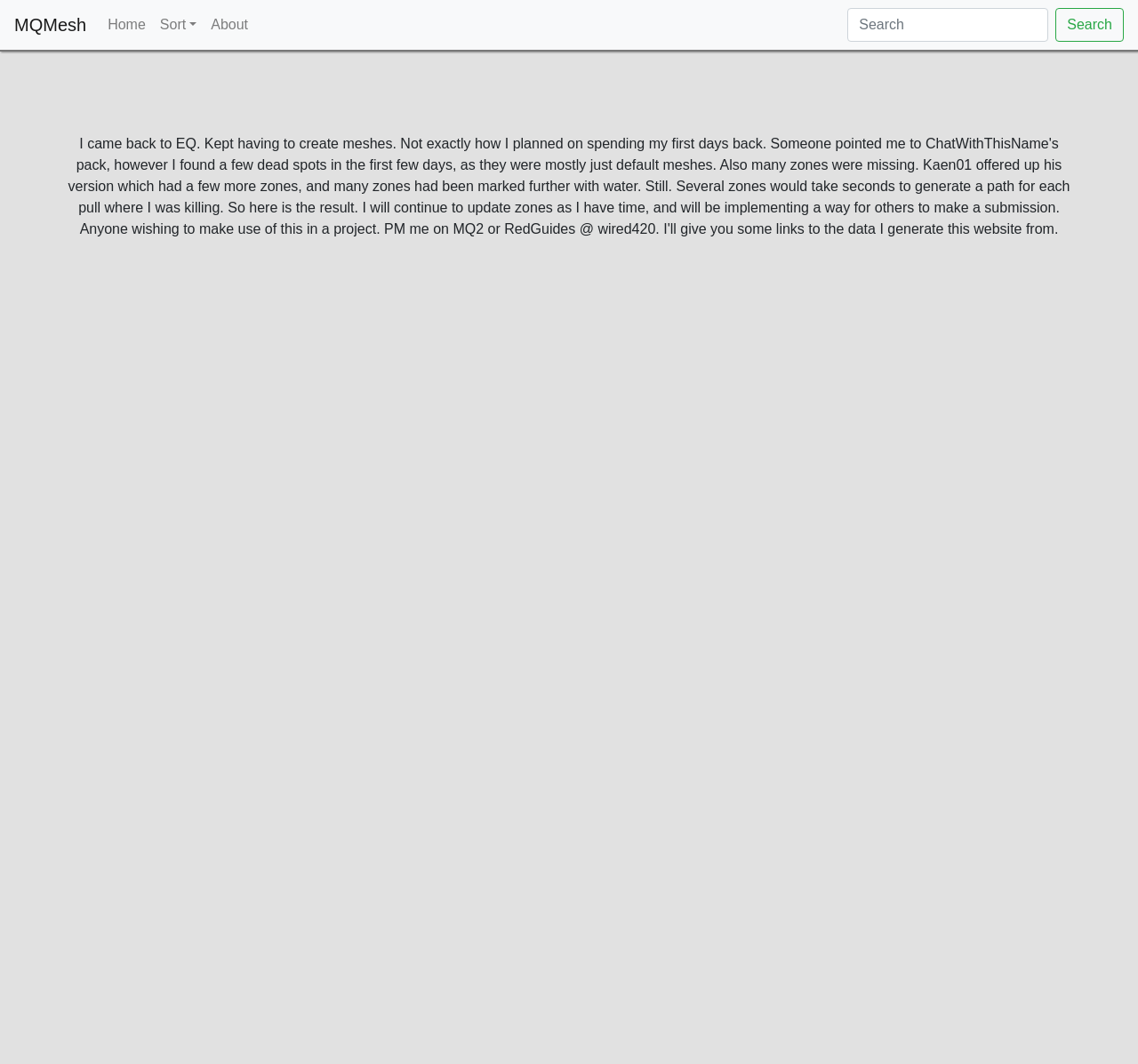Is there a dropdown menu on the webpage?
Please answer the question with a single word or phrase, referencing the image.

Yes